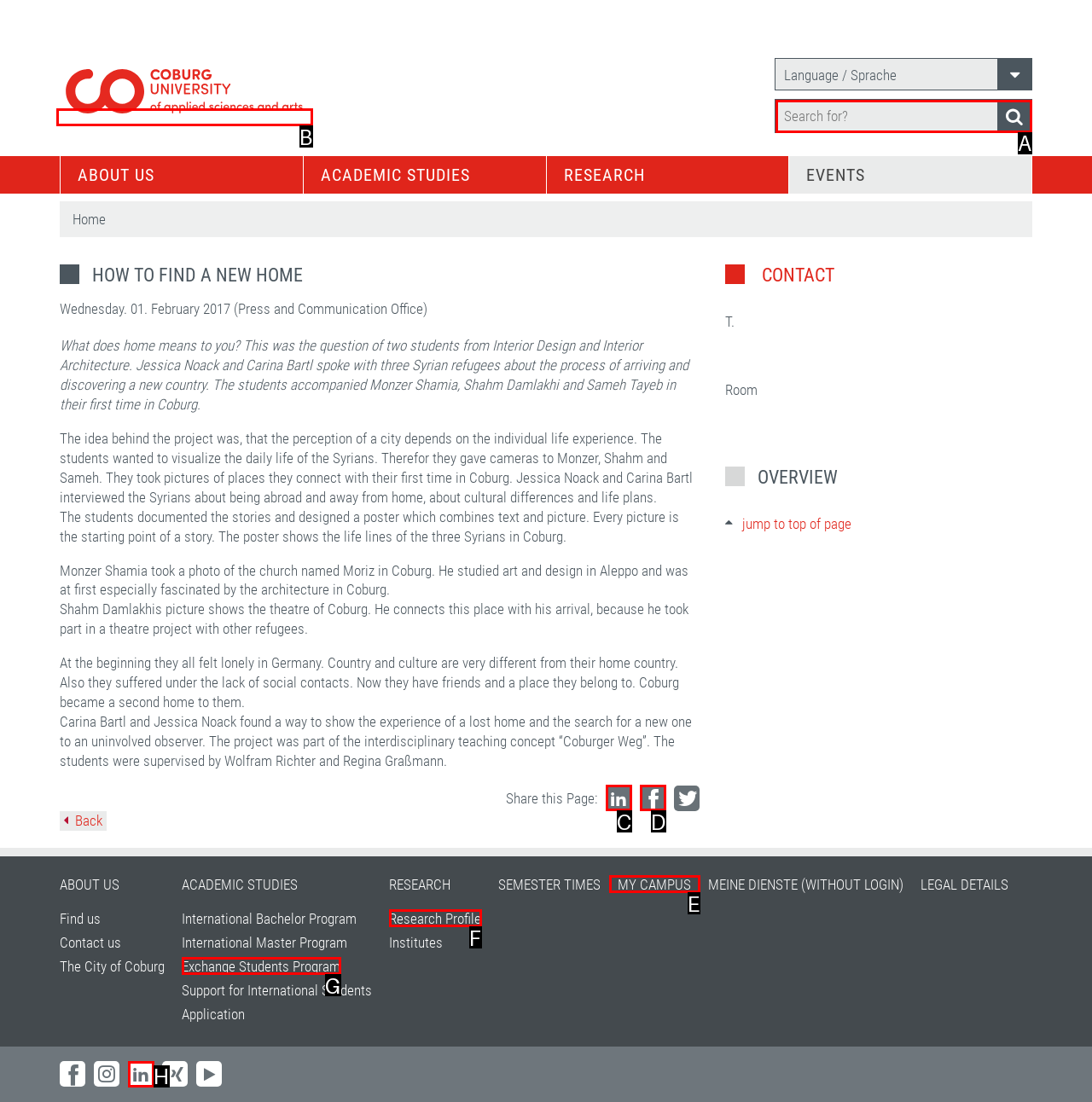Determine which HTML element best fits the description: About
Answer directly with the letter of the matching option from the available choices.

None